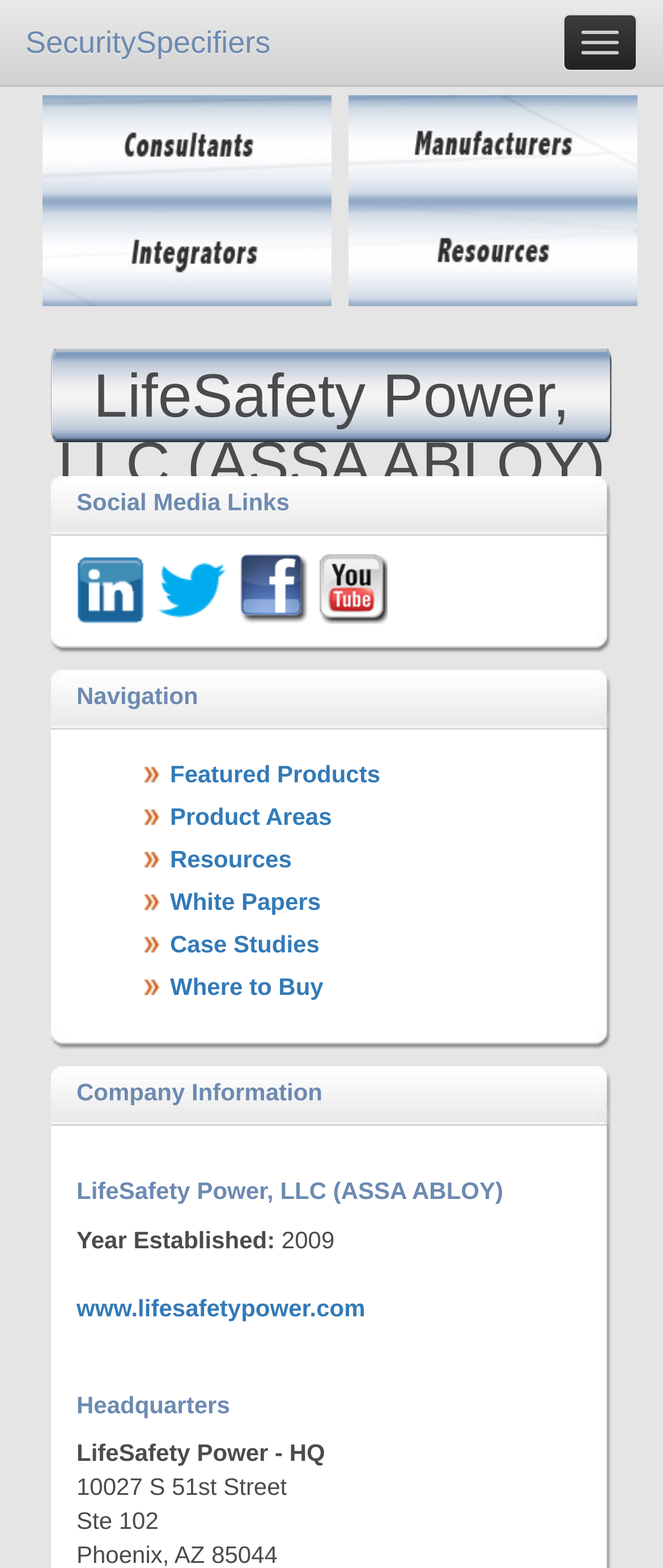Using the details from the image, please elaborate on the following question: What is the address of LifeSafety Power's headquarters?

I found the 'Headquarters' section and the corresponding address '10027 S 51st Street, Ste 102' in the 'Company Information' section, which indicates that this is the address of LifeSafety Power's headquarters.